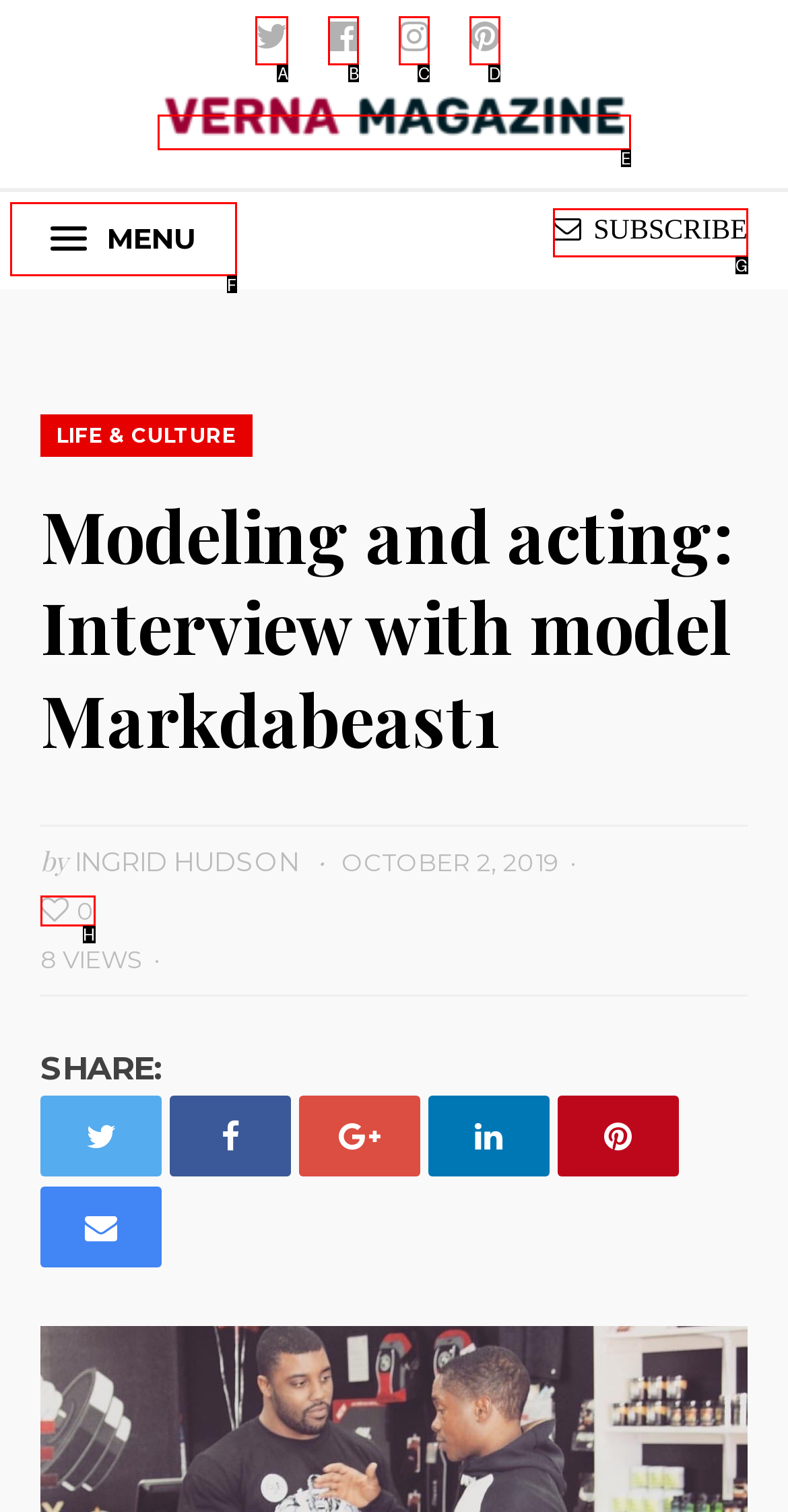Point out the HTML element I should click to achieve the following task: Visit Verna Magazine homepage Provide the letter of the selected option from the choices.

E